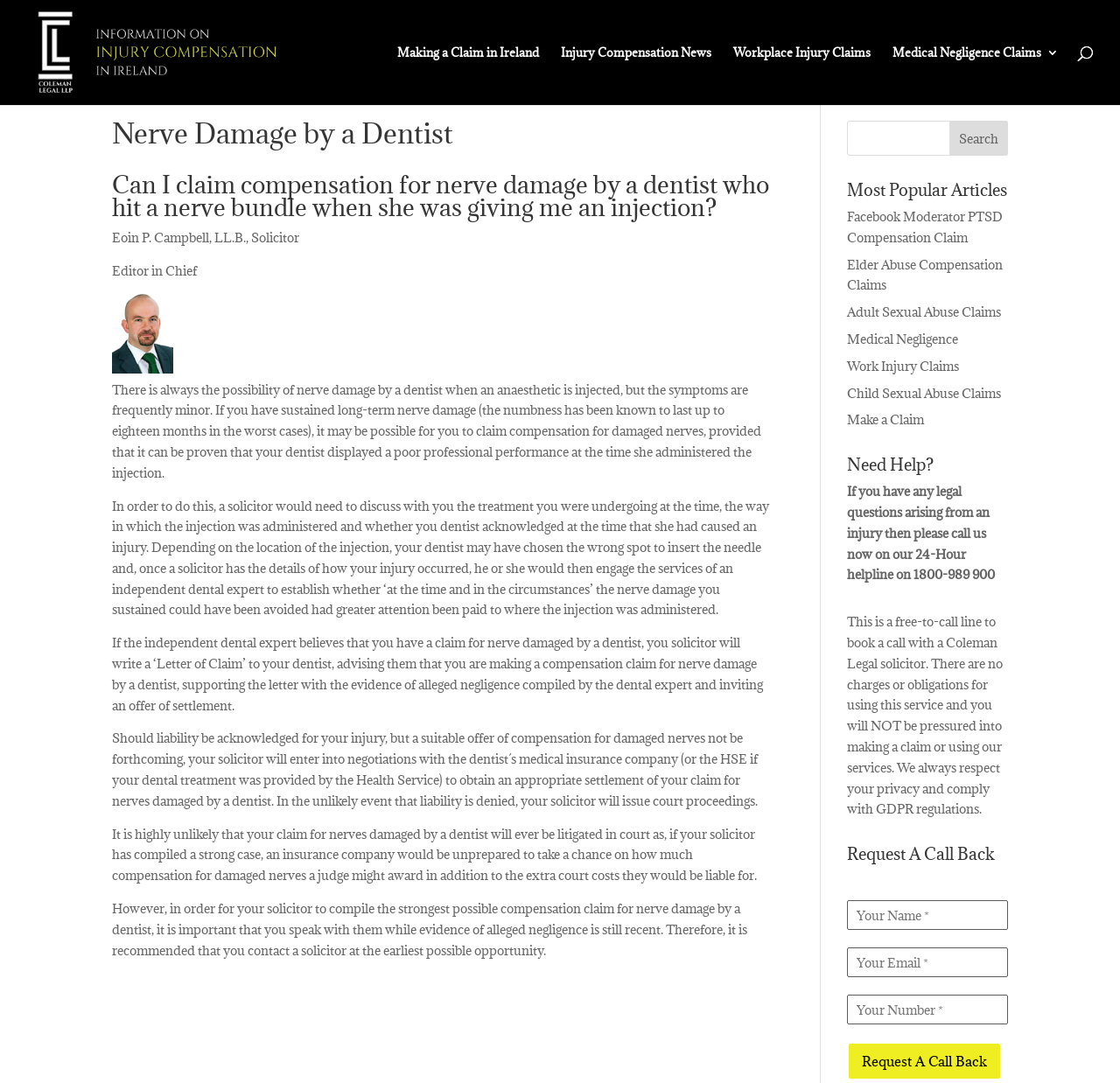Identify the bounding box coordinates of the region that needs to be clicked to carry out this instruction: "Click the 'Compensation Ireland' link". Provide these coordinates as four float numbers ranging from 0 to 1, i.e., [left, top, right, bottom].

[0.026, 0.039, 0.249, 0.055]